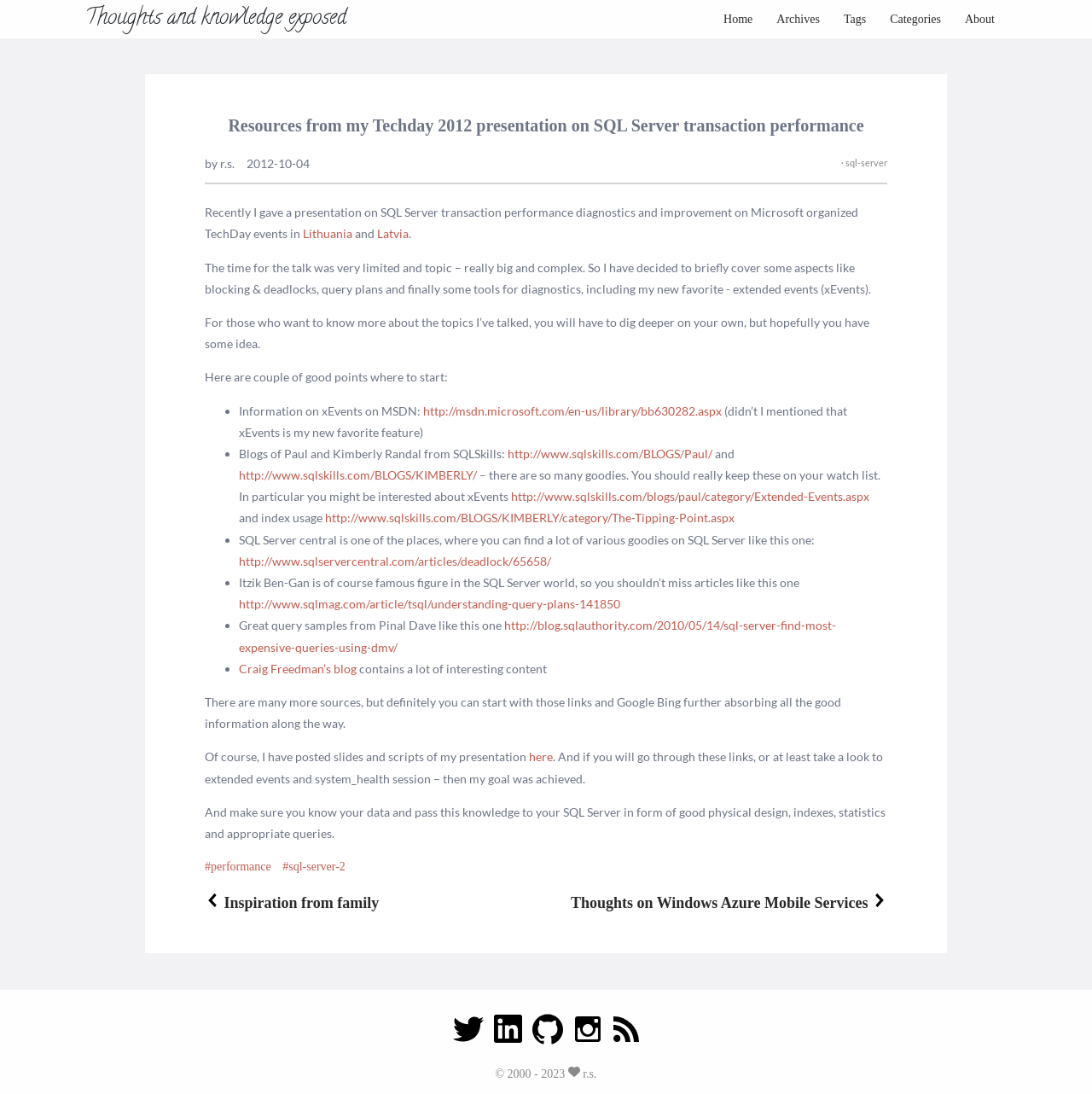Identify the bounding box coordinates of the part that should be clicked to carry out this instruction: "Click on the 'Home' link".

[0.663, 0.0, 0.689, 0.035]